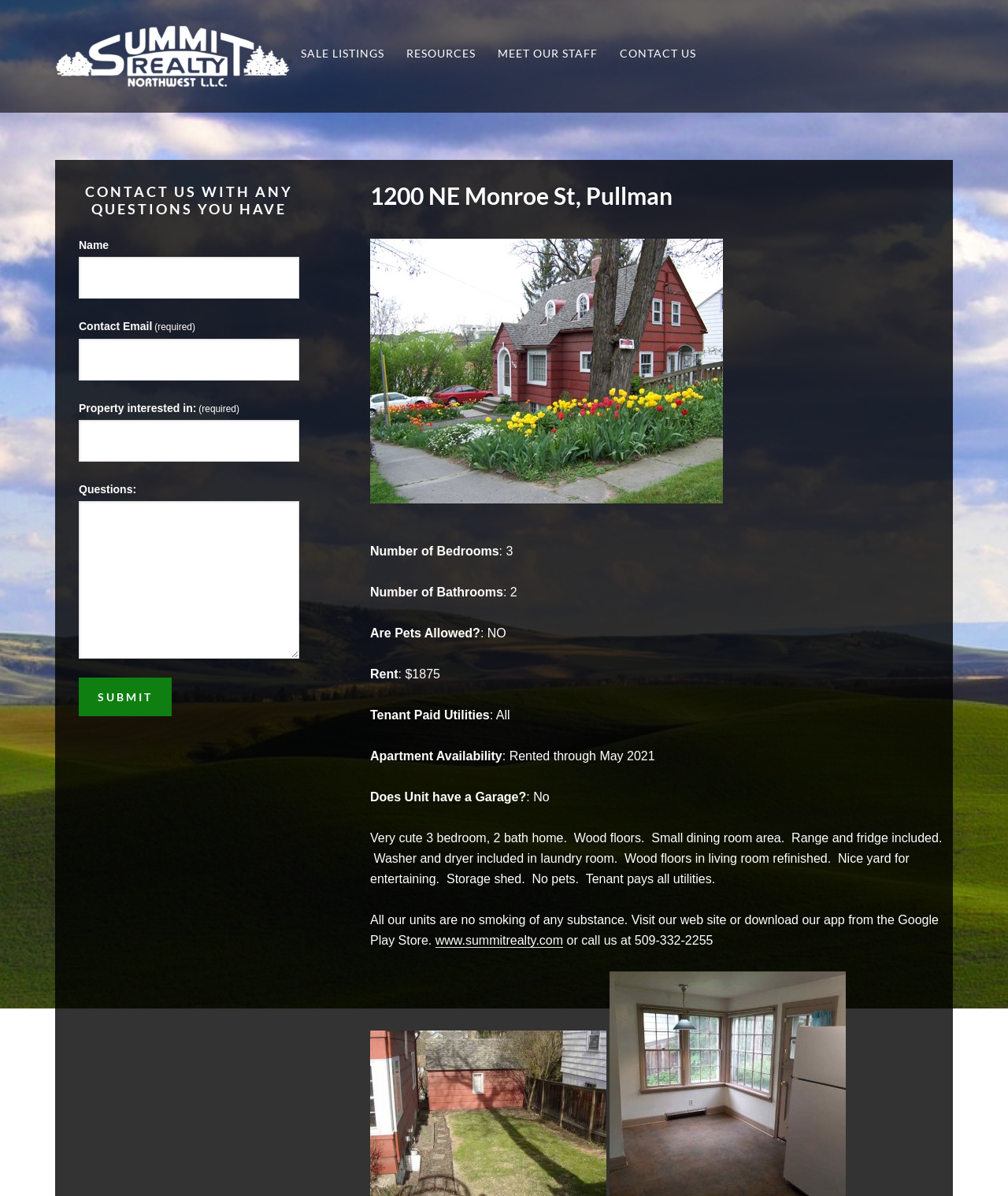Locate the bounding box coordinates of the segment that needs to be clicked to meet this instruction: "Click the 'SUBMIT' button".

[0.078, 0.567, 0.17, 0.599]